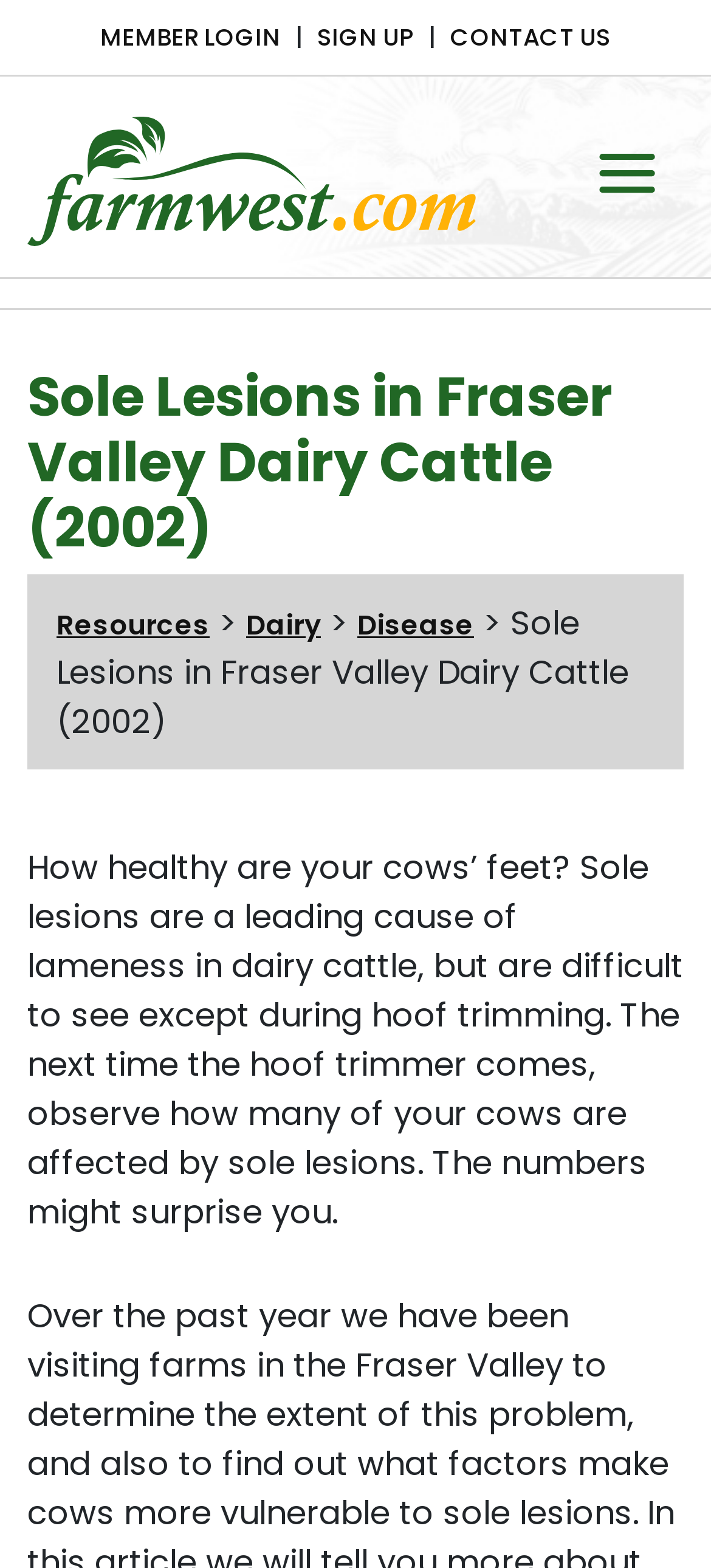Determine the bounding box coordinates of the clickable element to achieve the following action: 'Click on the 'Home' link'. Provide the coordinates as four float values between 0 and 1, formatted as [left, top, right, bottom].

None